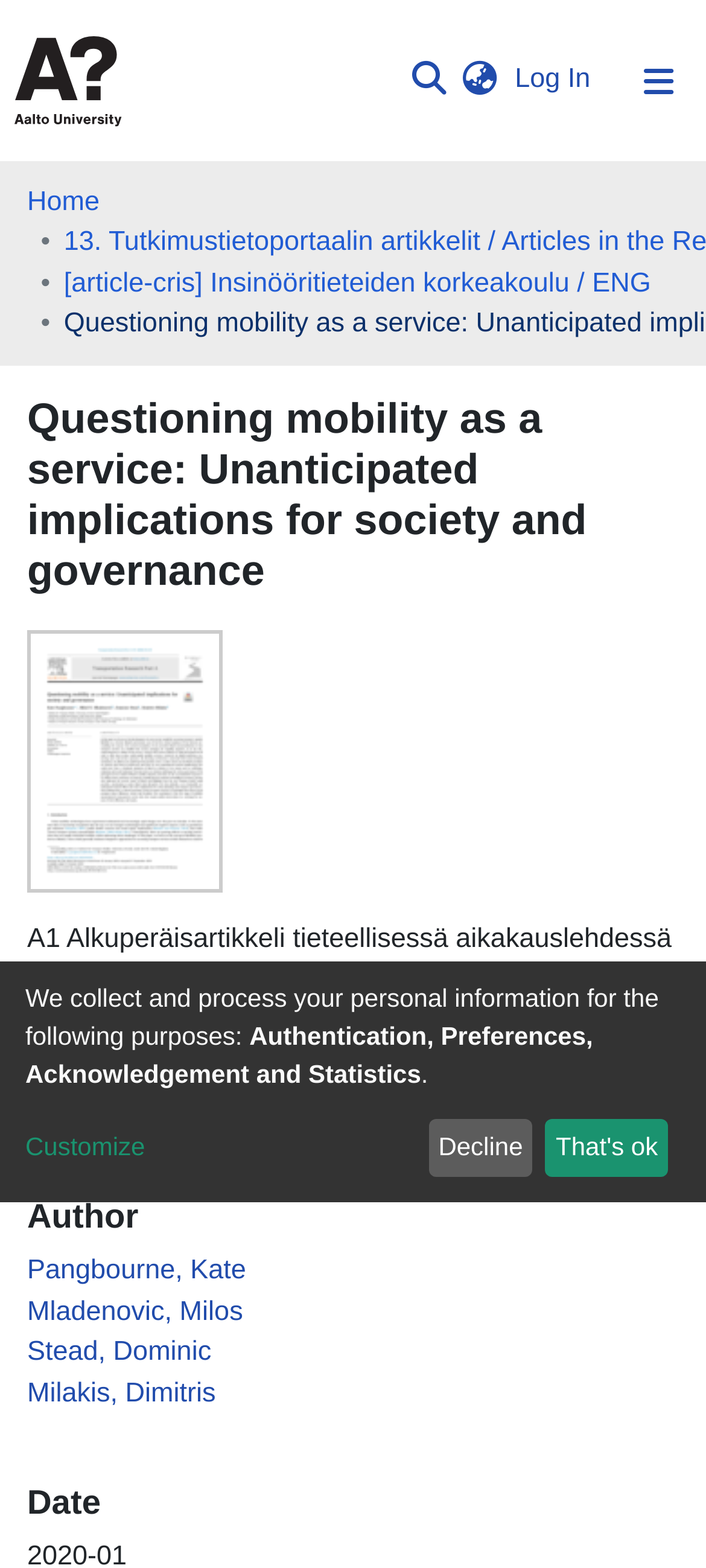Give the bounding box coordinates for the element described by: "parent_node: English Suomi".

[0.038, 0.149, 0.962, 0.194]